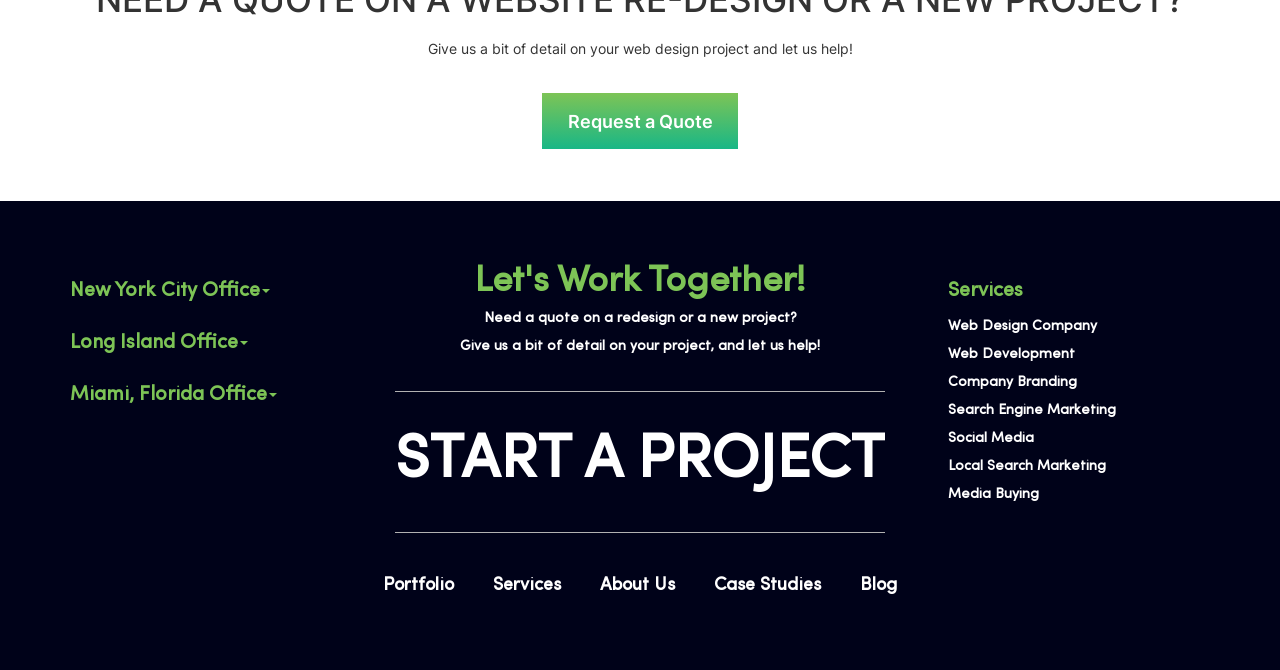Based on the element description, predict the bounding box coordinates (top-left x, top-left y, bottom-right x, bottom-right y) for the UI element in the screenshot: New York City Office

[0.055, 0.419, 0.26, 0.449]